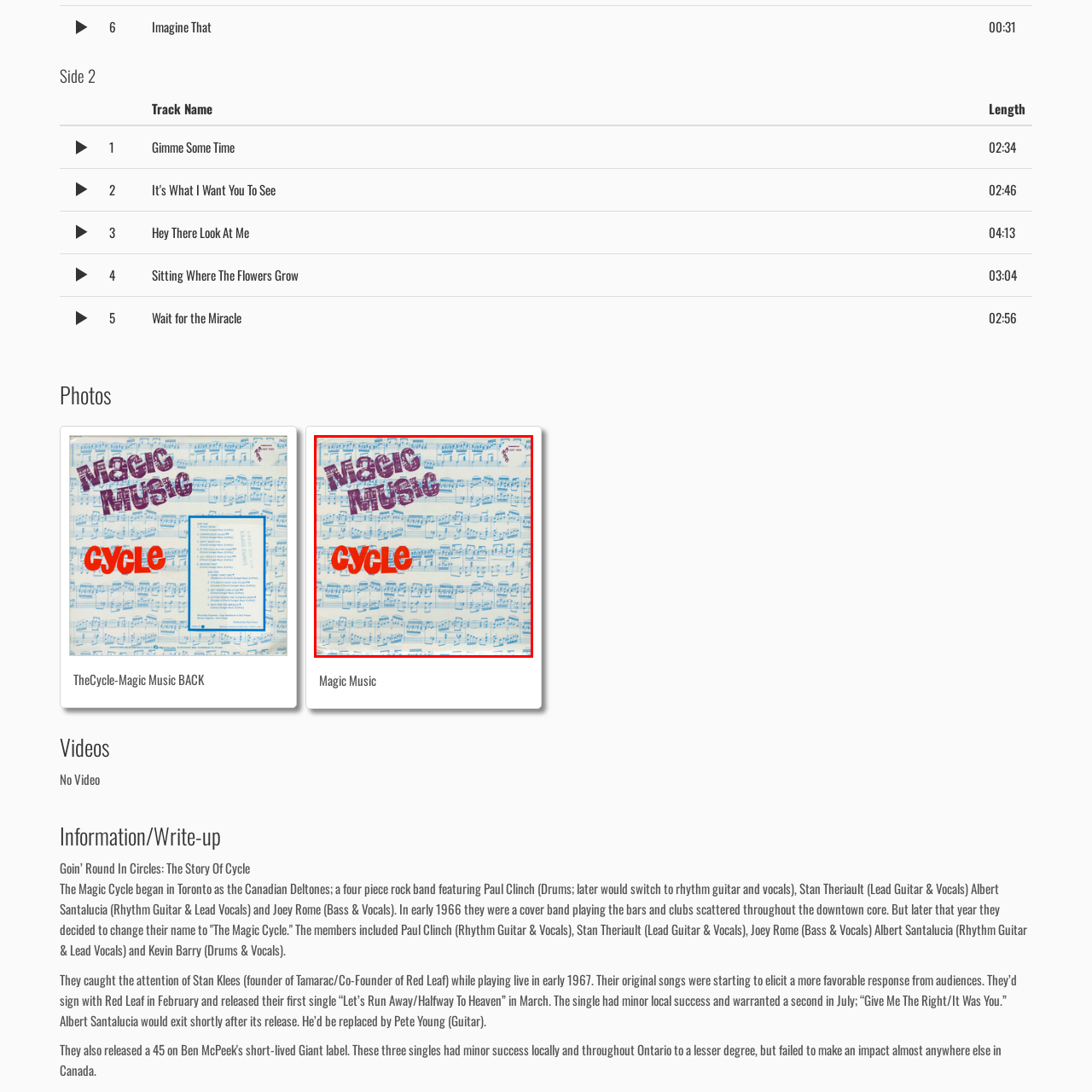Generate a meticulous caption for the image that is highlighted by the red boundary line.

The image features the album cover for "Magic Music" by the band Cycle. The design prominently displays the words "Magic Music" in a playful, colorful font at the top, with an emphasis on vibrant purple and red lettering. Beneath these bold titles, a musical staff filled with blue notes serves as a captivating background, symbolizing the essence of music and creativity that the album embodies. This visual composition not only highlights the title of the album but also invokes a sense of rhythm and harmony, reflecting the musical themes explored by the band.